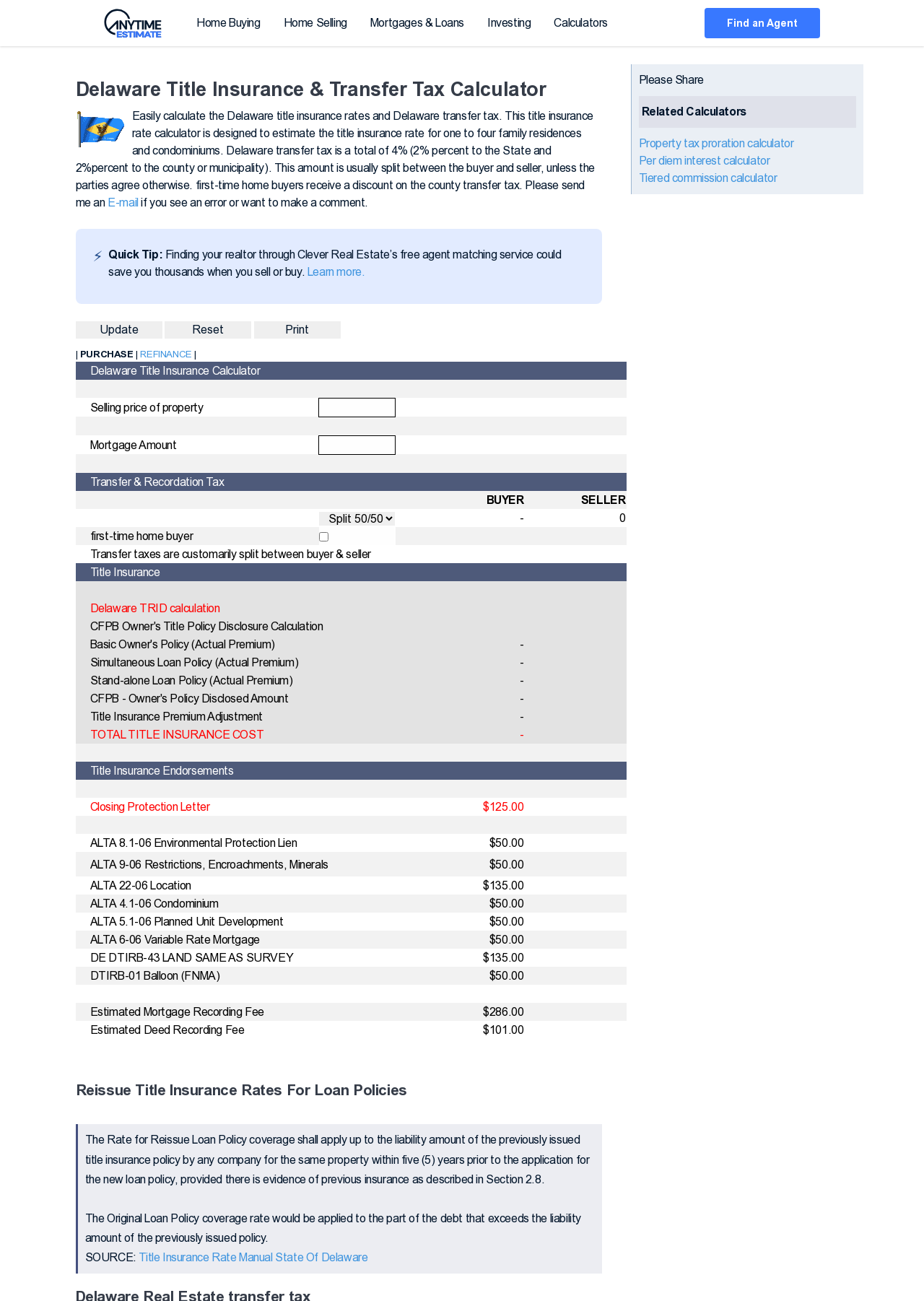What is the purpose of this calculator?
Examine the image and provide an in-depth answer to the question.

Based on the webpage content, this calculator is designed to estimate the title insurance rate for one to four family residences and condominiums in Delaware, and also calculate the transfer tax.